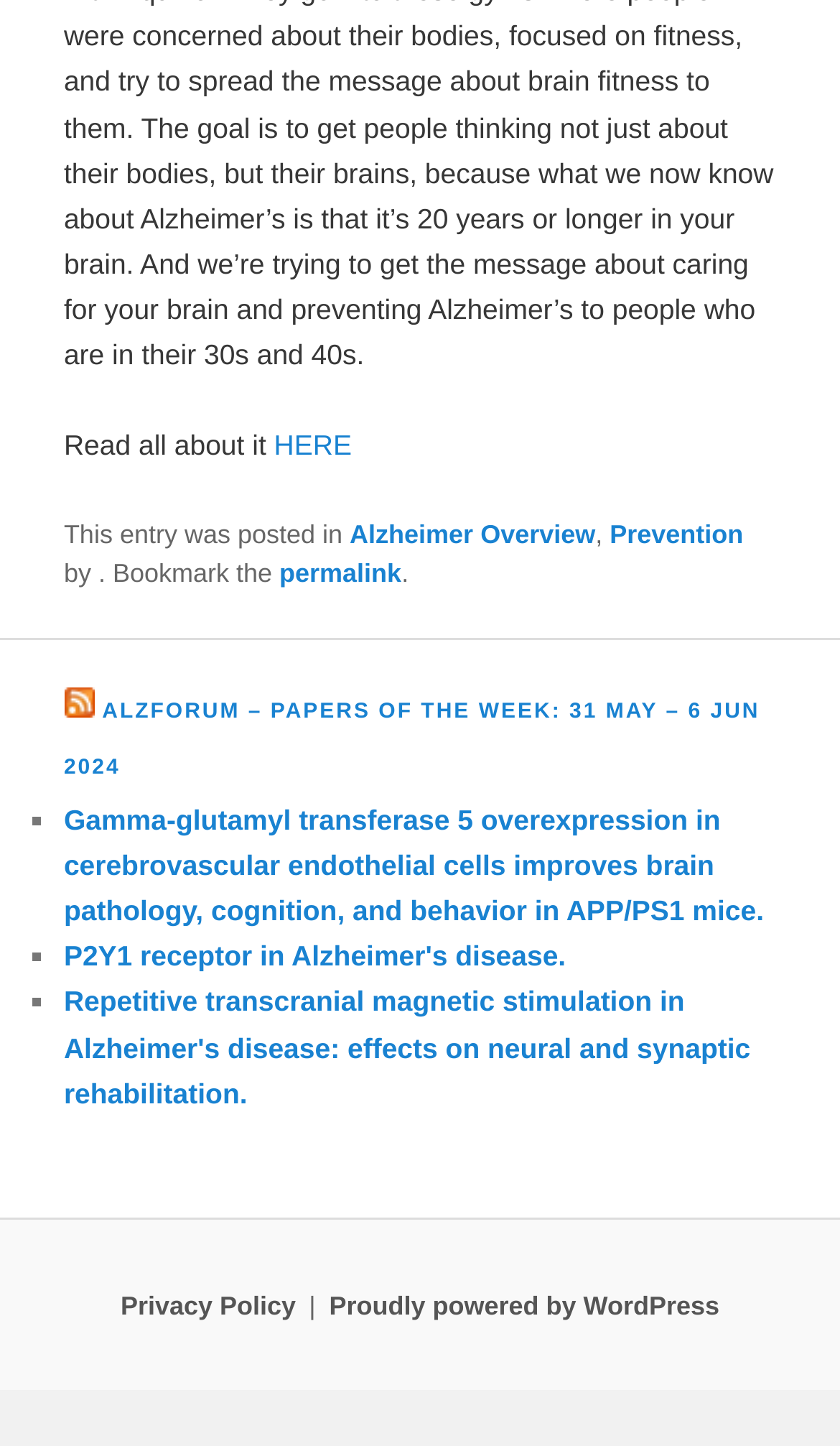Identify the bounding box coordinates for the region of the element that should be clicked to carry out the instruction: "View Privacy Policy". The bounding box coordinates should be four float numbers between 0 and 1, i.e., [left, top, right, bottom].

[0.144, 0.892, 0.352, 0.913]